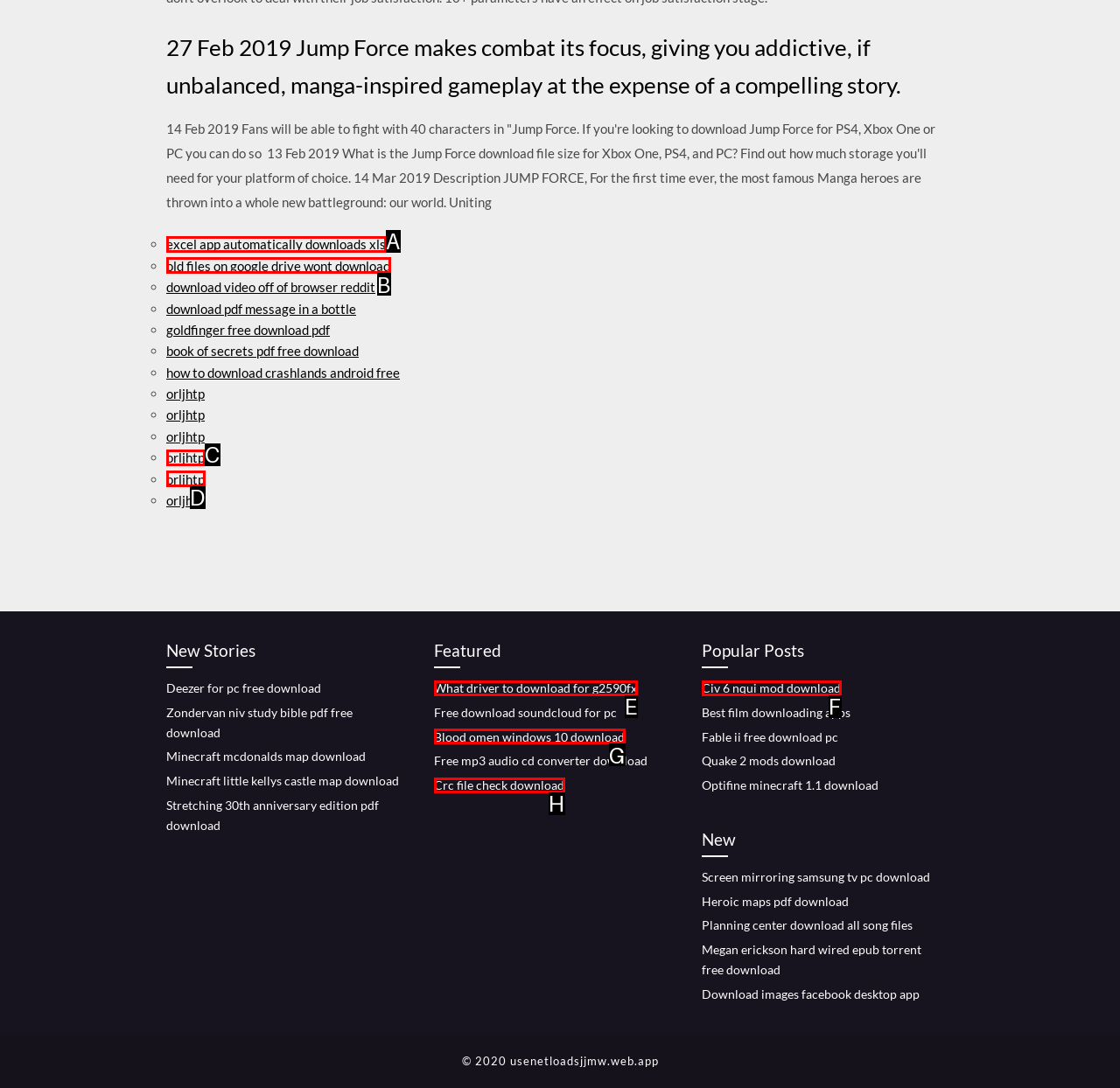Select the letter that corresponds to this element description: excel app automatically downloads xls
Answer with the letter of the correct option directly.

A